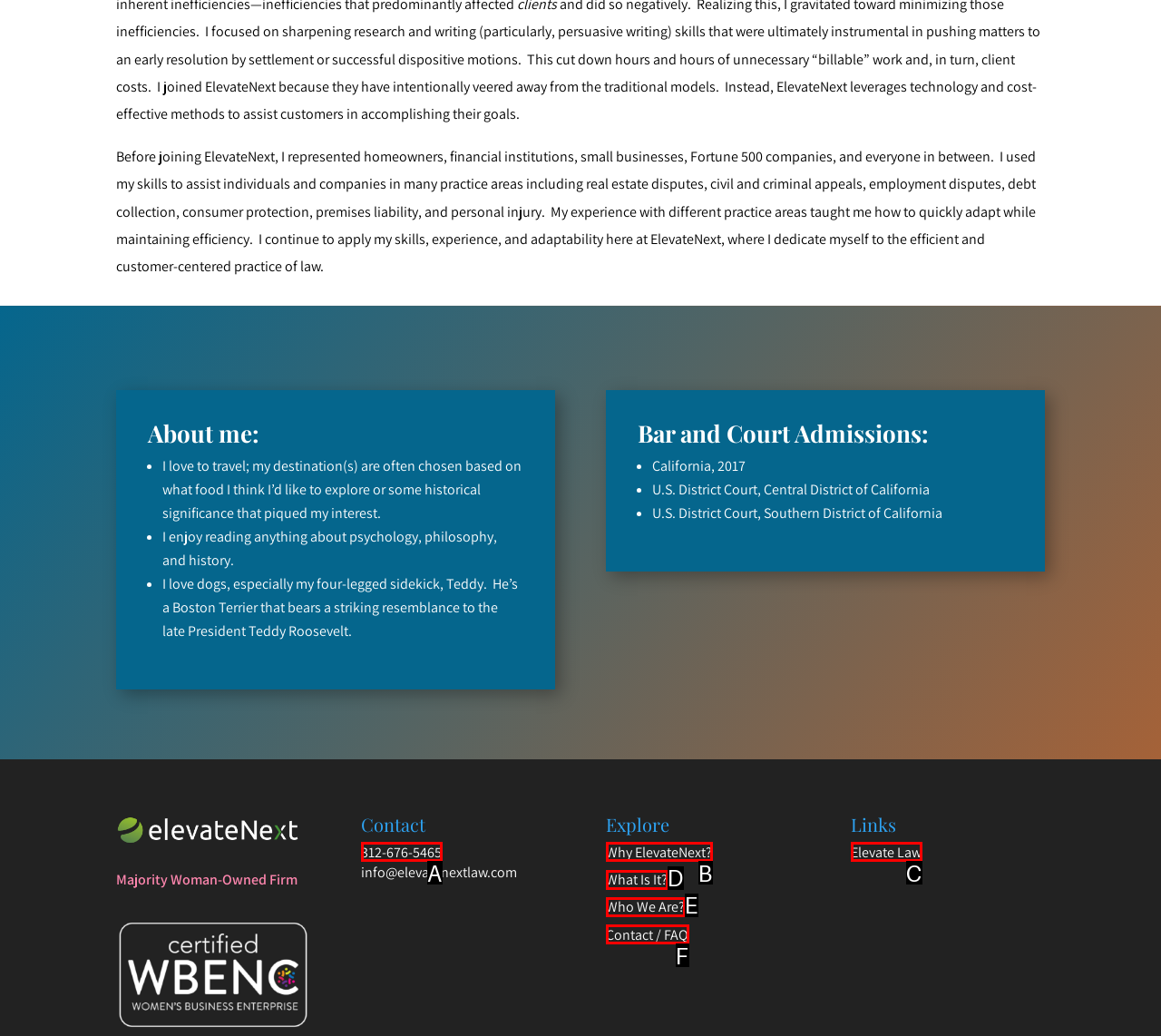Find the HTML element that matches the description provided: Contact / FAQ
Answer using the corresponding option letter.

F